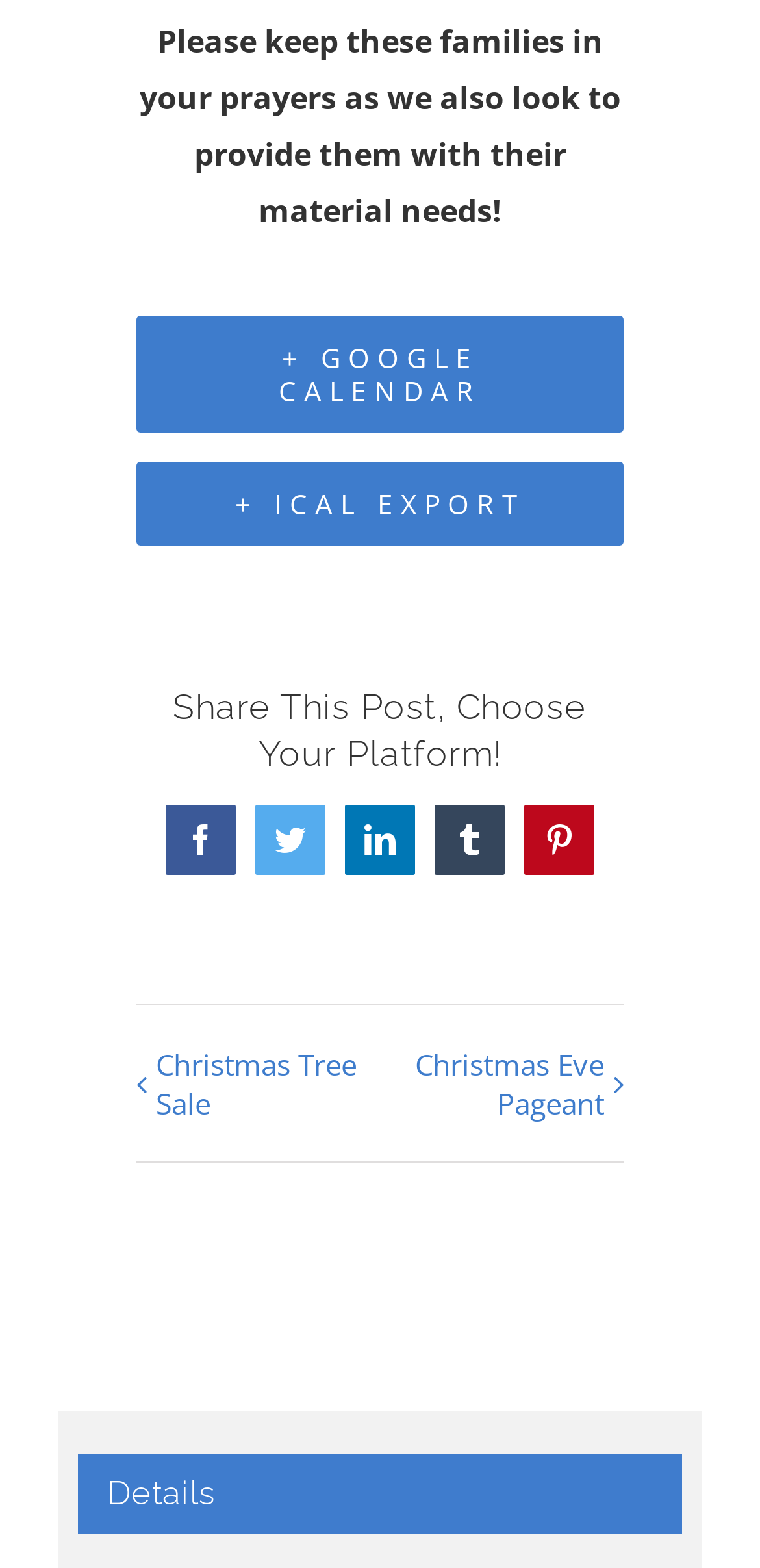Use a single word or phrase to answer the question:
What social media platforms can be used to share the post?

Facebook, Twitter, LinkedIn, Tumblr, Pinterest